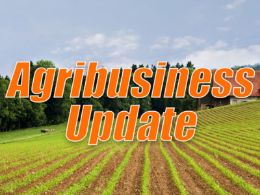Generate a detailed caption for the image.

The image features a picturesque agricultural landscape, showcasing neat rows of crops growing in fertile soil under a bright sky. Prominently overlaid is the text "Agribusiness Update," highlighted in a bold, vibrant orange font, indicating the focus on news and developments within the agribusiness sector. The serene backdrop of green fields and distant trees hints at the importance of agriculture in economic discussions, particularly in relation to advancements and innovations in farming practices. This visual encapsulates a dynamic blend of nature and agribusiness communication, engaging viewers with its striking imagery and compelling message.